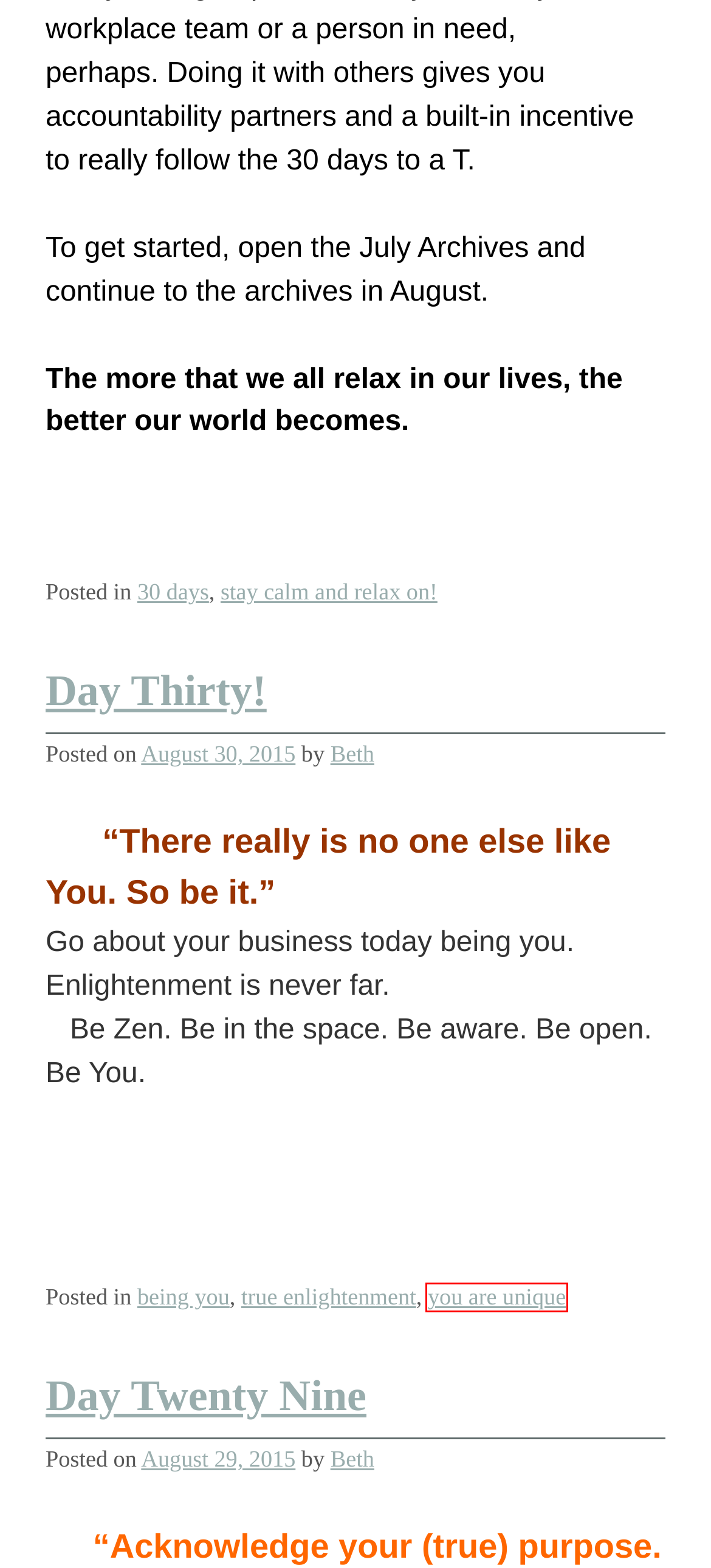Review the screenshot of a webpage that includes a red bounding box. Choose the webpage description that best matches the new webpage displayed after clicking the element within the bounding box. Here are the candidates:
A. Day Thirty! | OH WELL!
B. true enlightenment | OH WELL!
C. young at heart and mind | OH WELL!
D. Day Twenty Nine | OH WELL!
E. you are unique | OH WELL!
F. stay calm and relax on! | OH WELL!
G. being you | OH WELL!
H. 30 days | OH WELL!

E